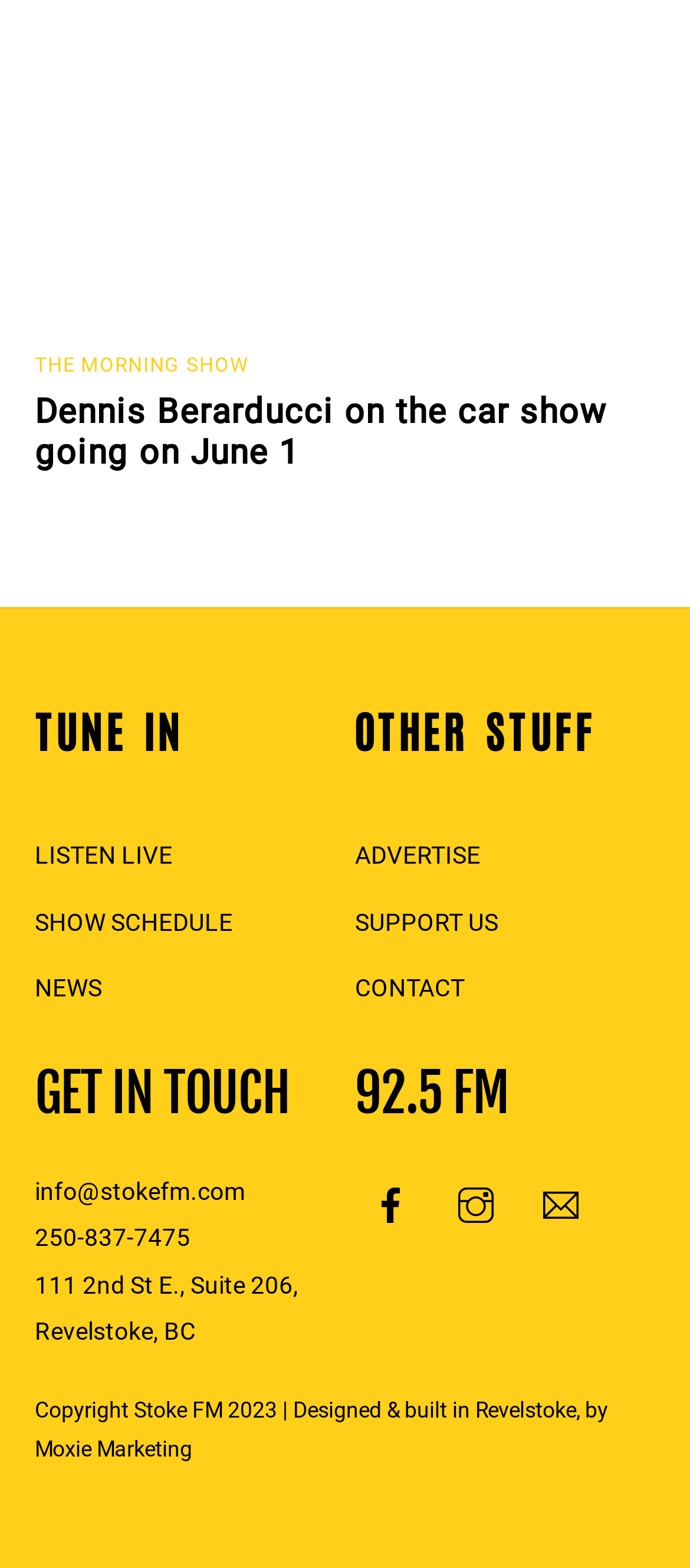Using the information in the image, give a detailed answer to the following question: What is the phone number of Stoke FM?

The webpage provides the phone number of Stoke FM, which is '250-837-7475'. This information is located in the 'GET IN TOUCH' section.